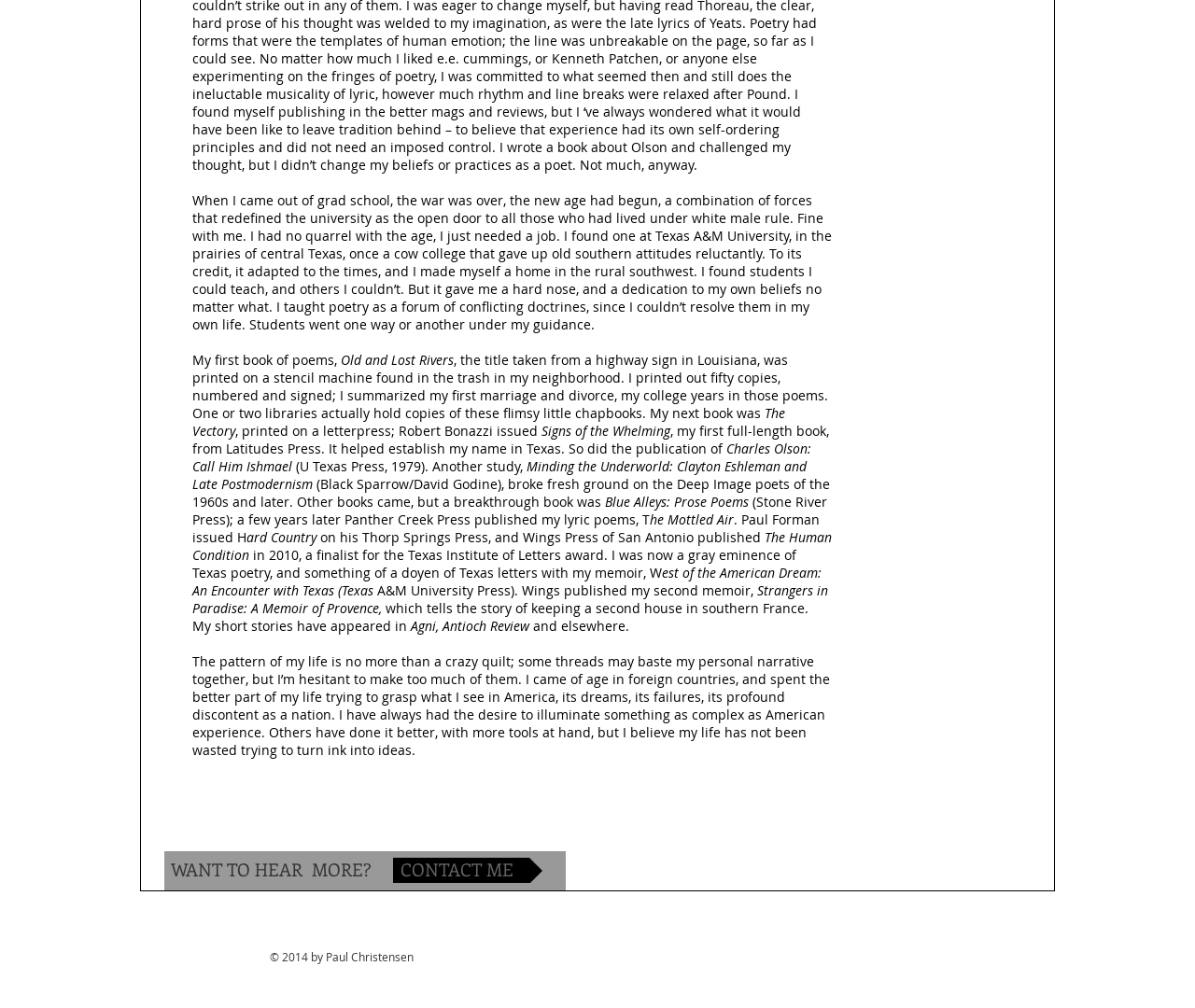Based on the description "CONTACT ME", find the bounding box of the specified UI element.

[0.329, 0.851, 0.454, 0.876]